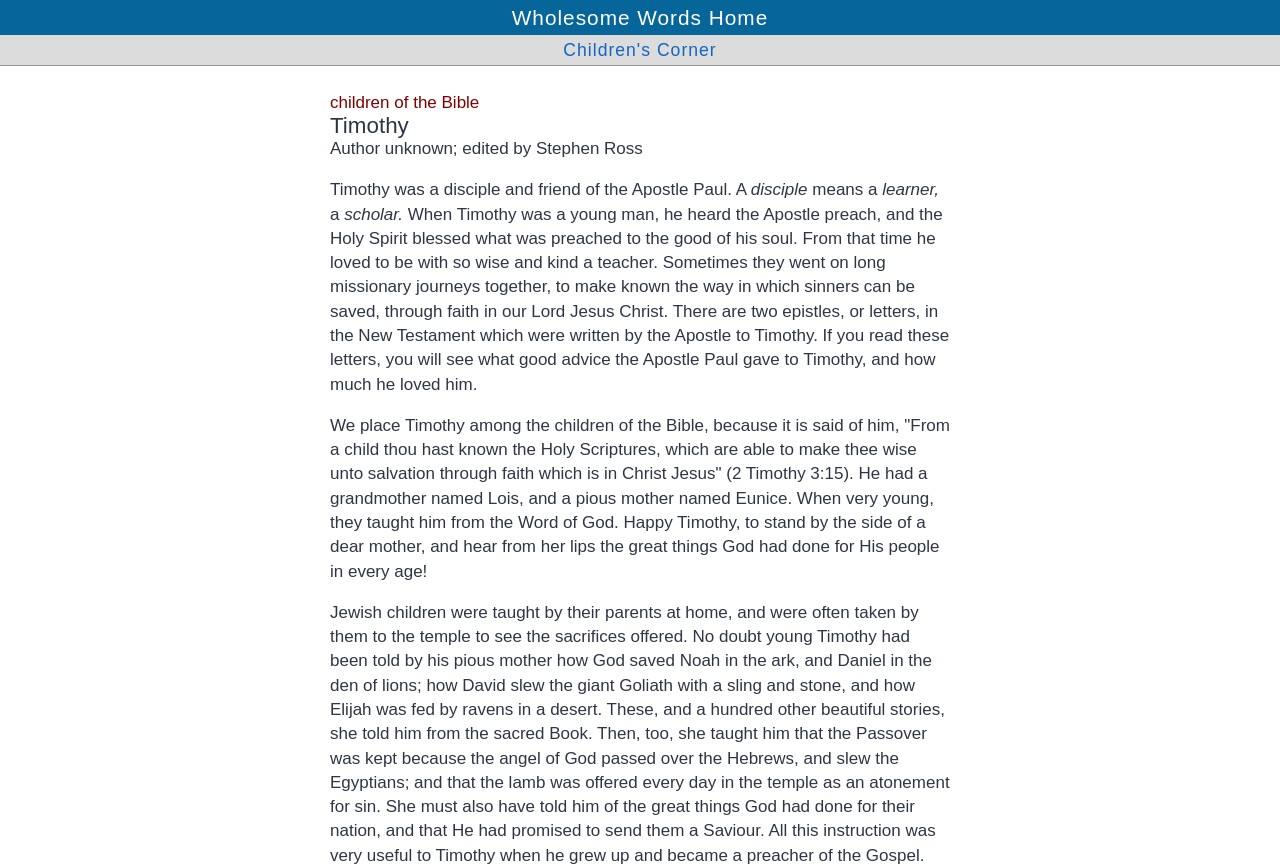Based on what you see in the screenshot, provide a thorough answer to this question: What did Timothy's grandmother and mother teach him?

The text states that Timothy's grandmother named Lois and his pious mother named Eunice taught him from the Word of God when he was very young. This information is provided in the last paragraph of the webpage.